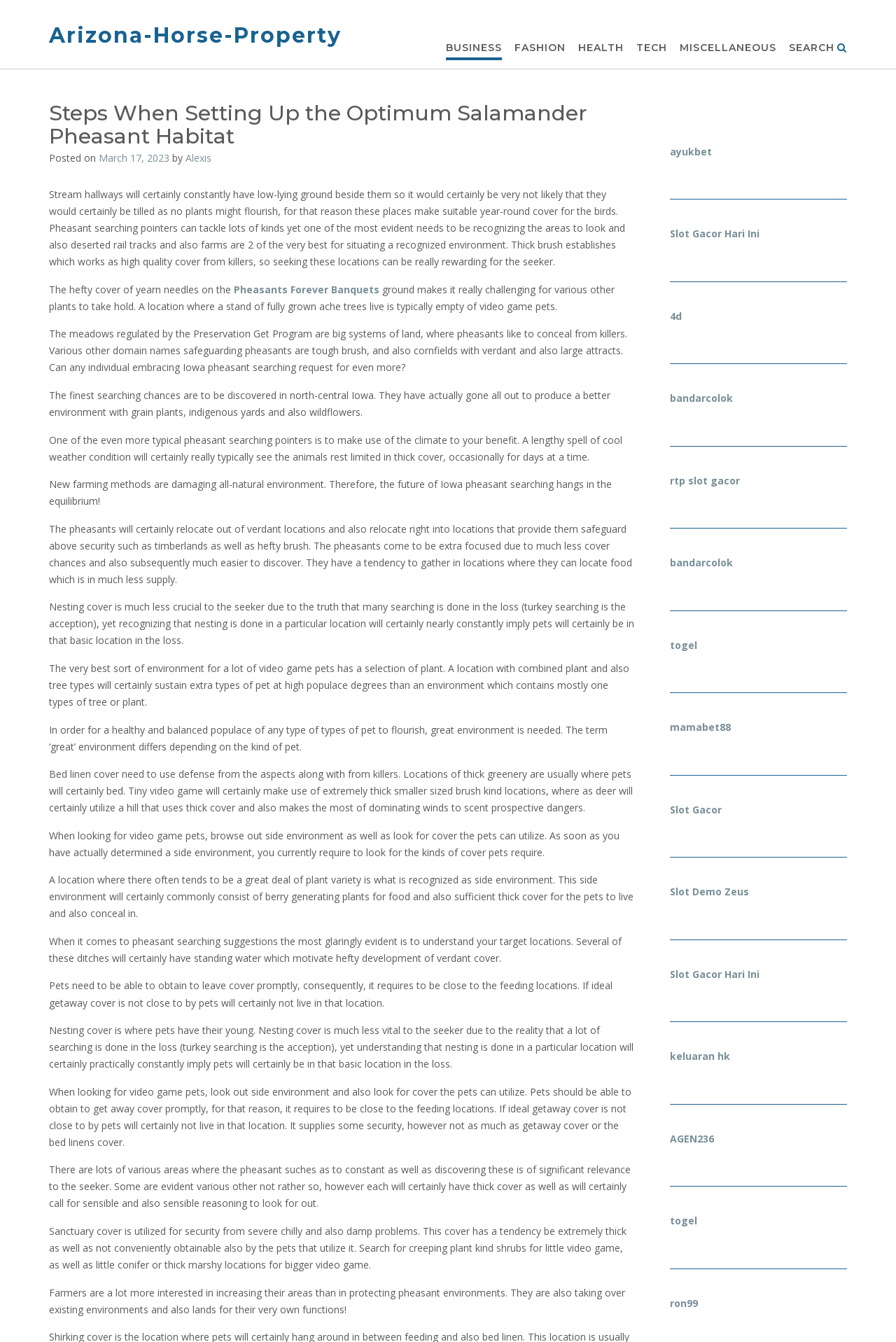Extract the heading text from the webpage.

Steps When Setting Up the Optimum Salamander Pheasant Habitat